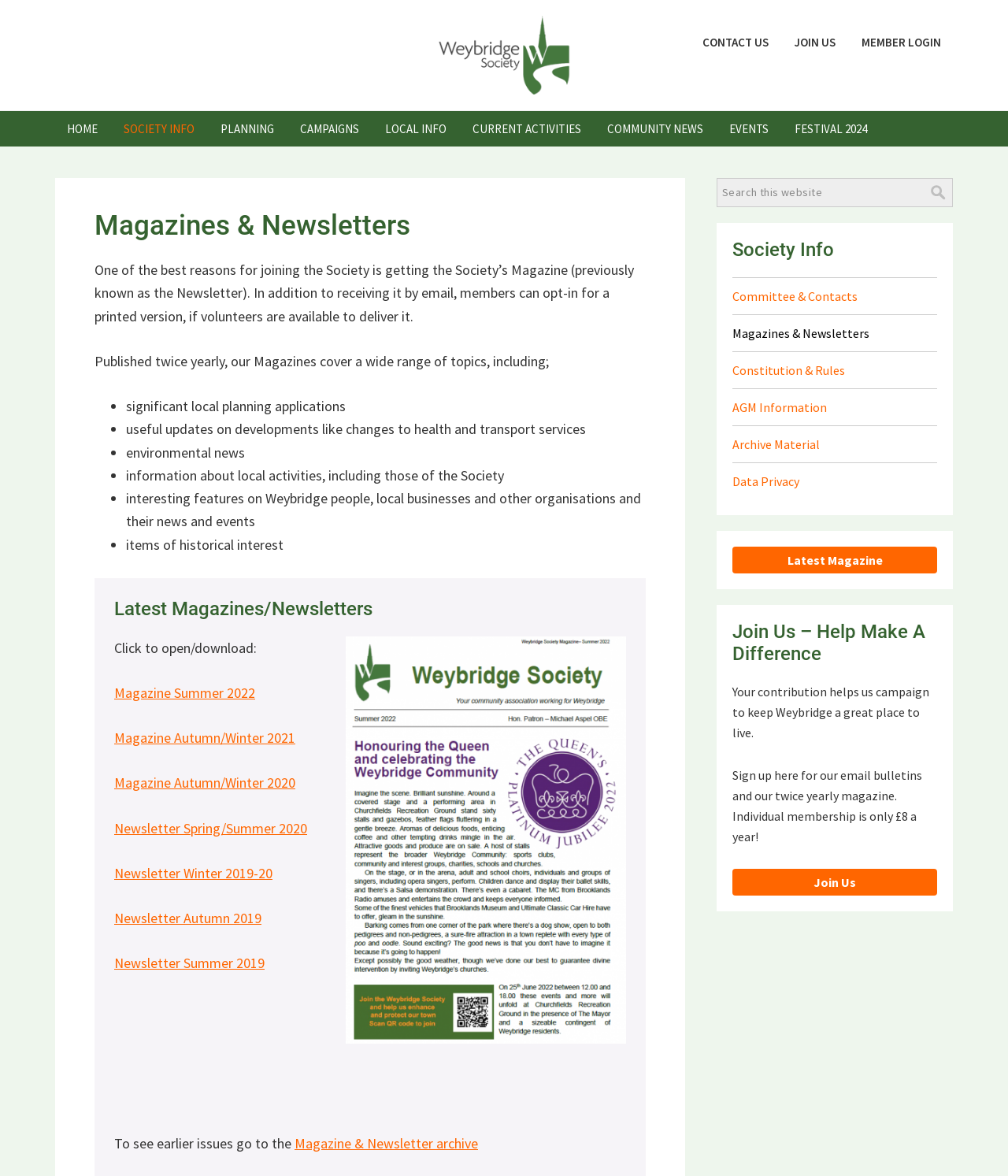Give a one-word or short phrase answer to the question: 
What is the purpose of joining the society?

Getting the Society’s Magazine